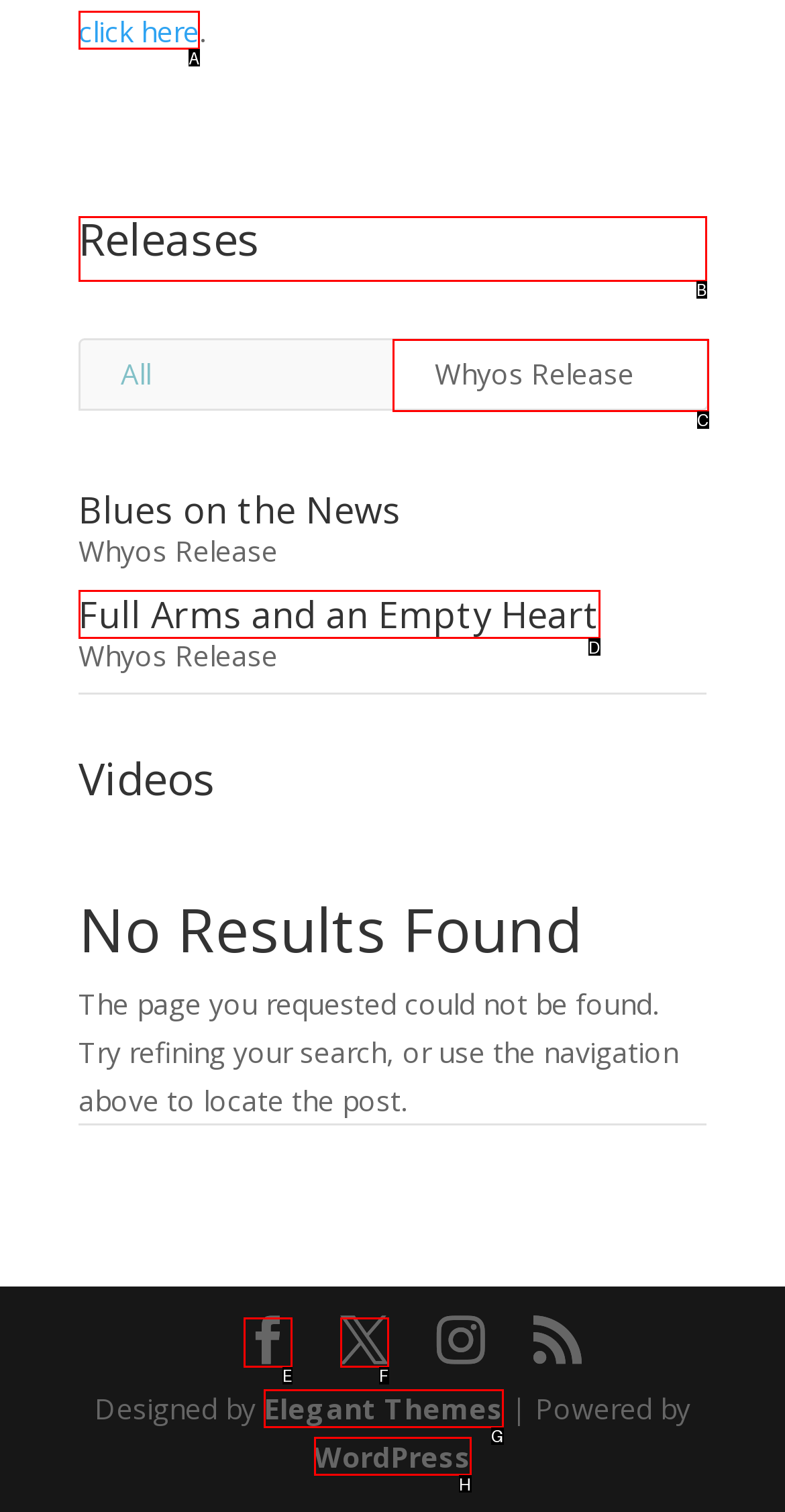Which option should be clicked to complete this task: click on Releases
Reply with the letter of the correct choice from the given choices.

B